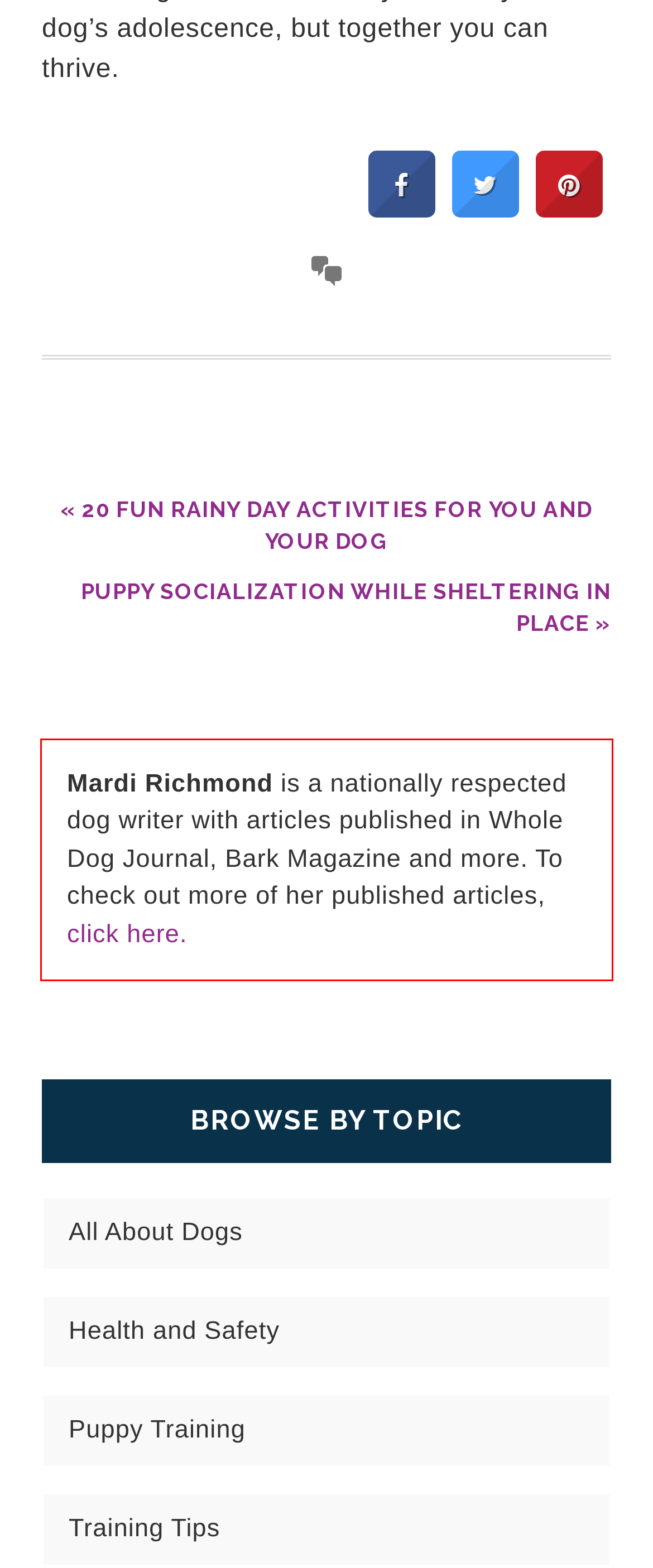You have a screenshot of a webpage where a UI element is enclosed in a red rectangle. Perform OCR to capture the text inside this red rectangle.

Mardi Richmond is a nationally respected dog writer with articles published in Whole Dog Journal, Bark Magazine and more. To check out more of her published articles, click here.